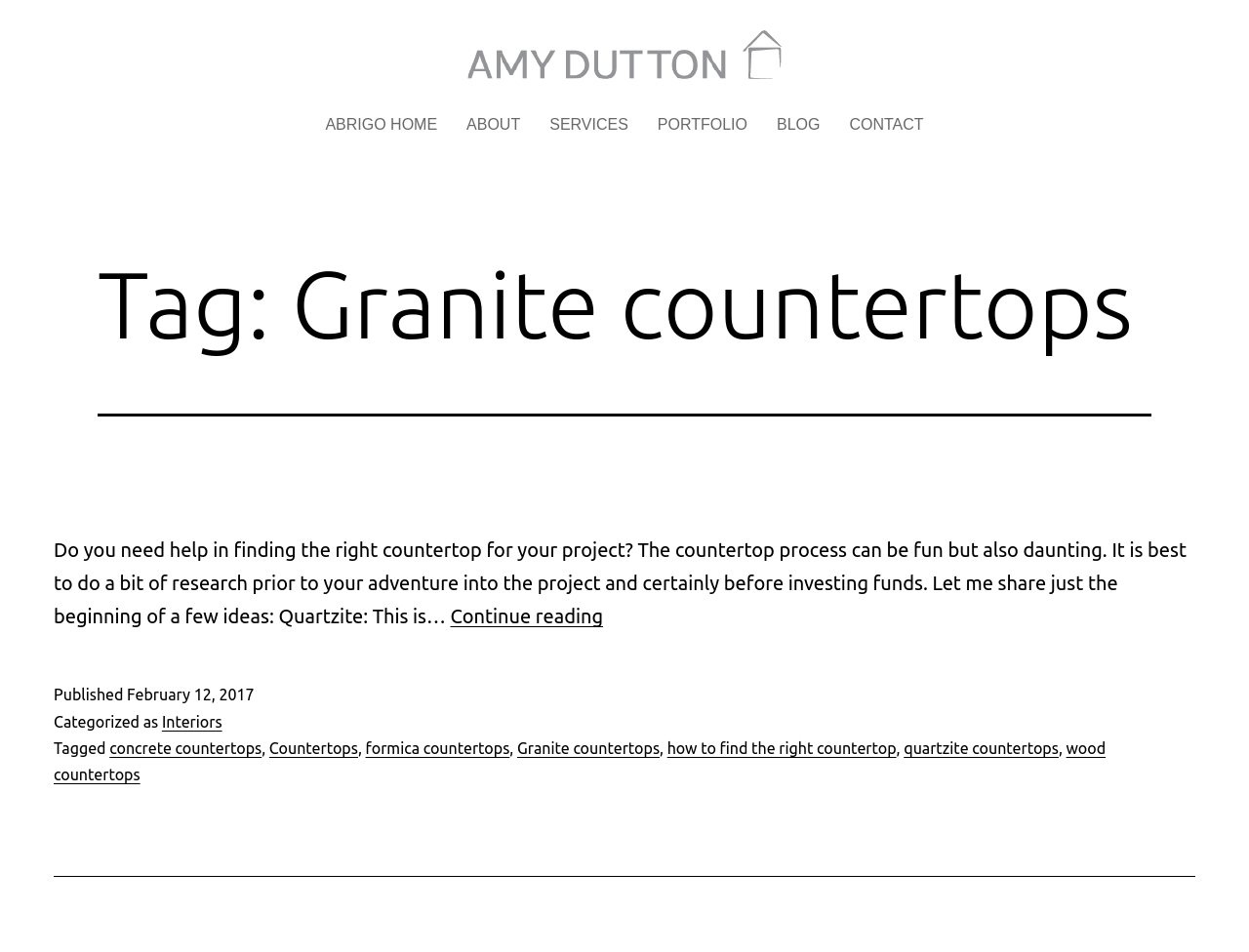What is the date of the article? Analyze the screenshot and reply with just one word or a short phrase.

February 12, 2017